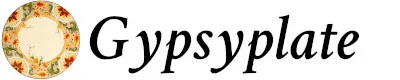What type of font is used for the text 'GypsyPlate'? Based on the screenshot, please respond with a single word or phrase.

Bold, artistic